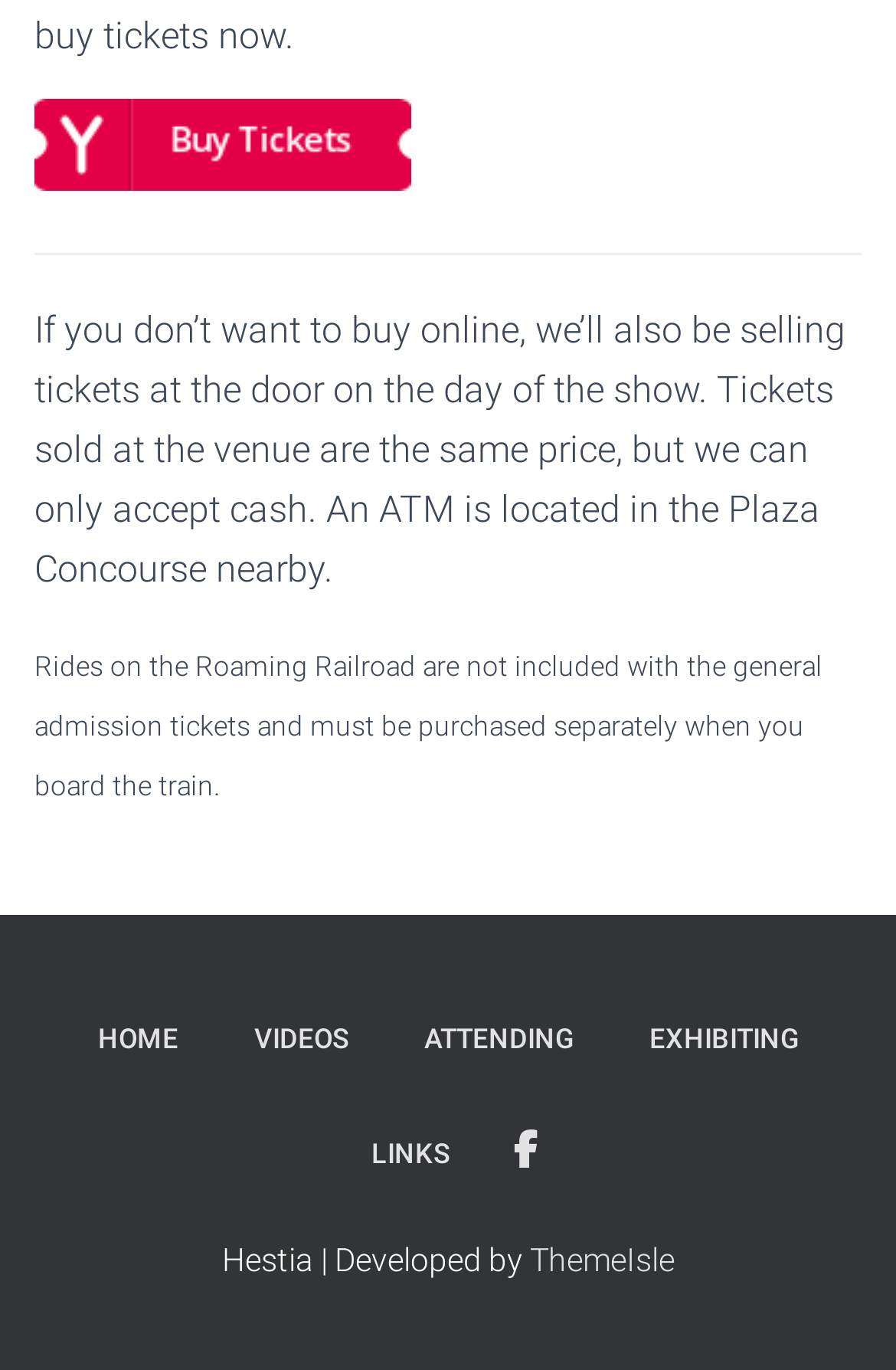Who developed the website Hestia?
Kindly offer a comprehensive and detailed response to the question.

From the StaticText element, 'Hestia | Developed by', and the link element 'ThemeIsle', we can infer that the website Hestia was developed by ThemeIsle.